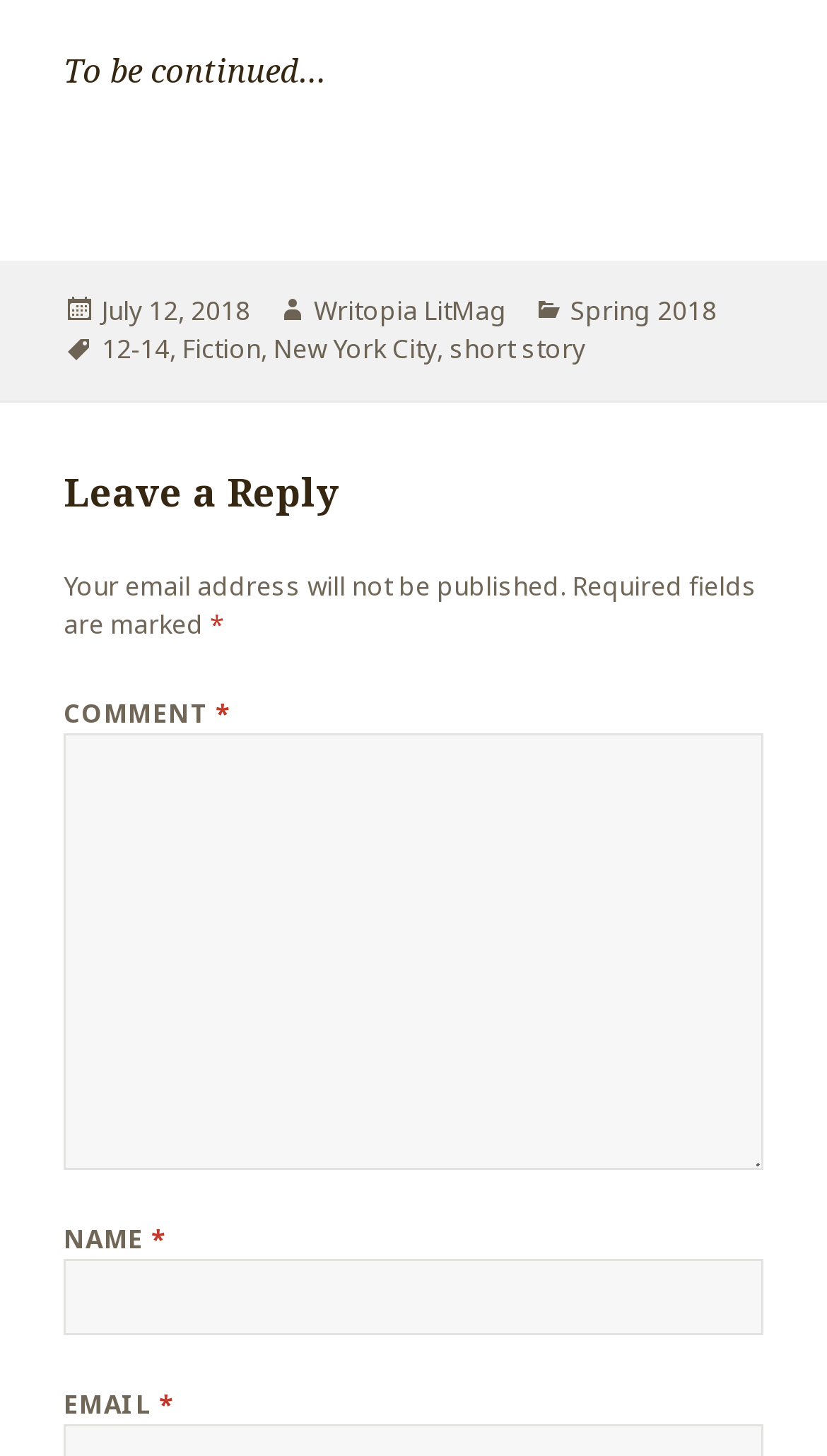Please determine the bounding box coordinates of the element to click in order to execute the following instruction: "view confectionery ingredients market research". The coordinates should be four float numbers between 0 and 1, specified as [left, top, right, bottom].

None